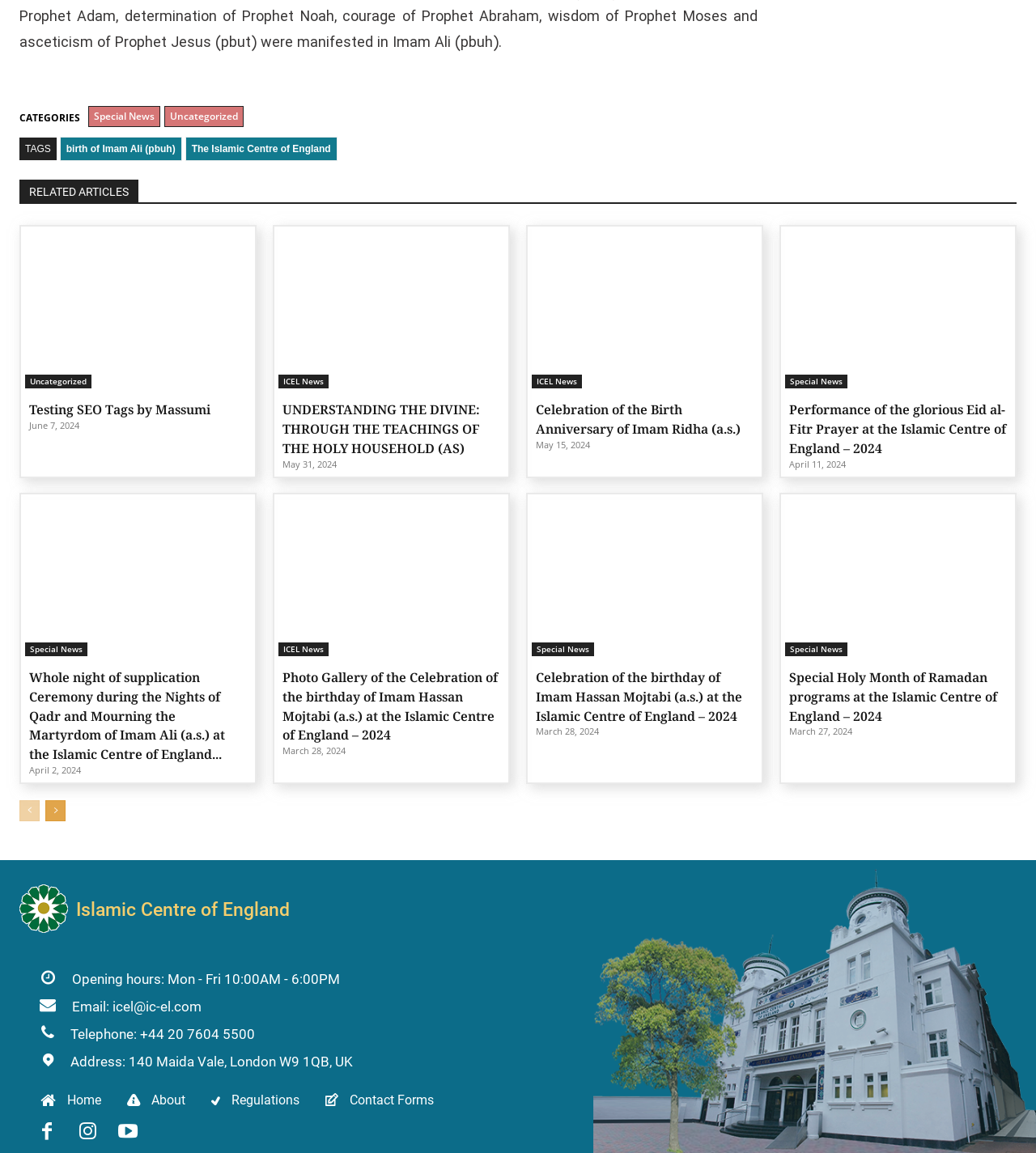What is the title of the article with the date 'June 7, 2024'?
Look at the screenshot and respond with one word or a short phrase.

Testing SEO Tags by Massumi